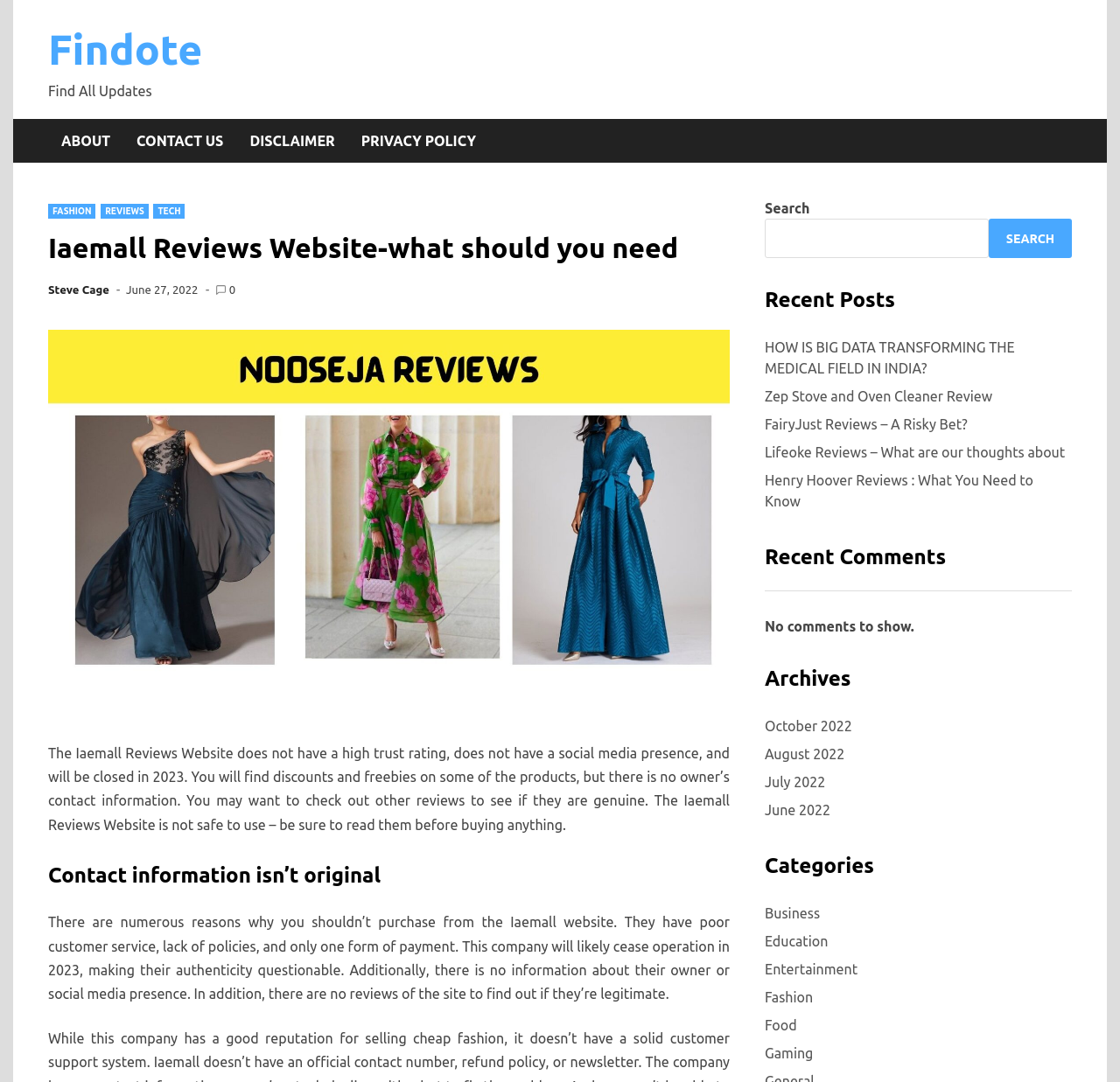What categories of posts are available on this website?
Please respond to the question with a detailed and thorough explanation.

The webpage has a section titled 'Categories' which lists various categories of posts, including Business, Education, Entertainment, Fashion, Food, Gaming, and more, indicating that the website covers a range of topics.